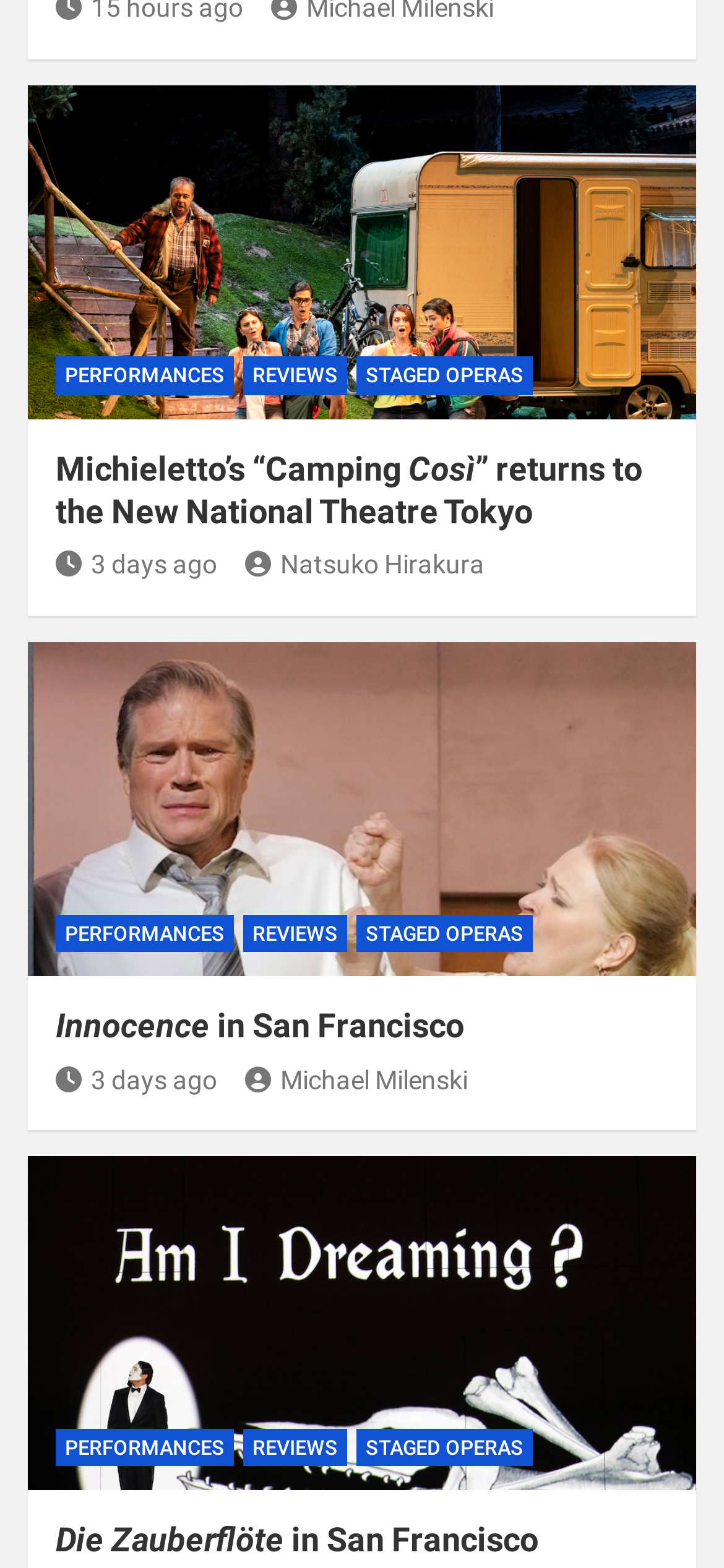Please determine the bounding box coordinates of the area that needs to be clicked to complete this task: 'Learn about Michieletto’s 'Camping Così''. The coordinates must be four float numbers between 0 and 1, formatted as [left, top, right, bottom].

[0.077, 0.286, 0.887, 0.338]